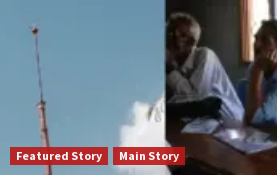What is the purpose of the links below the image?
Give a one-word or short phrase answer based on the image.

to access stories